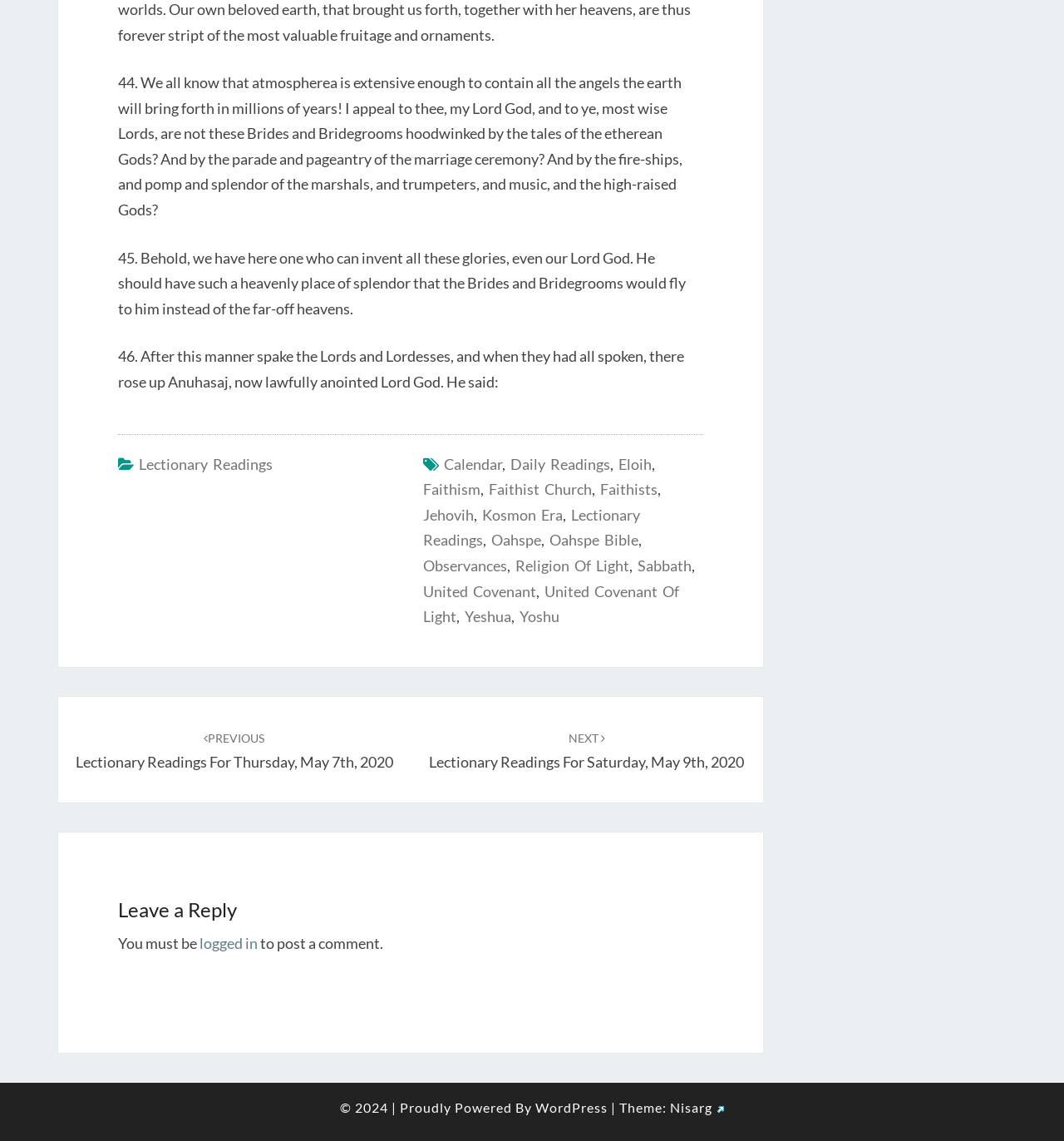What is the name of the theme used by the website? From the image, respond with a single word or brief phrase.

Nisarg